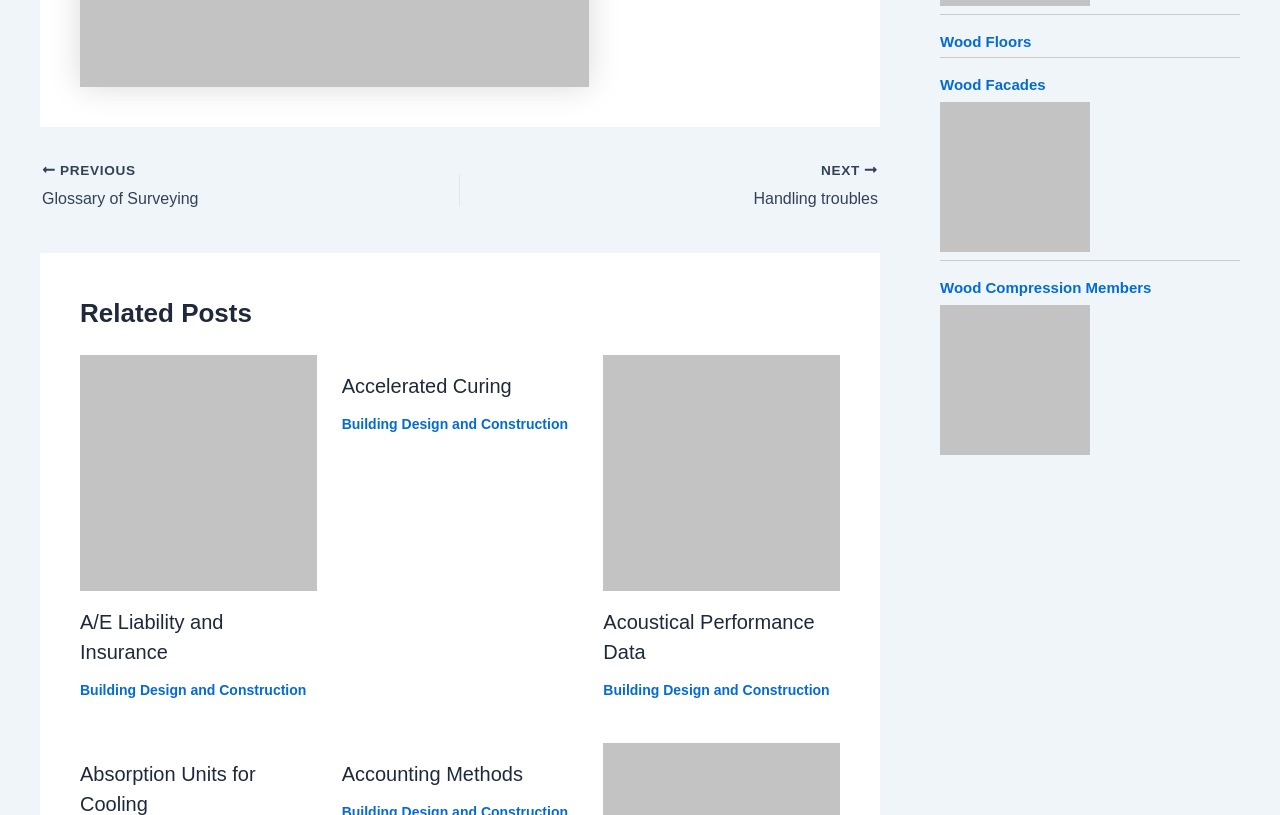Please analyze the image and provide a thorough answer to the question:
What is the purpose of the navigation section?

The navigation section is located at the top of the webpage, and it contains links to 'PREVIOUS Glossary of Surveying' and 'NEXT Handling troubles', indicating that the webpage is part of a series of posts or articles, and the navigation section allows users to navigate between them.